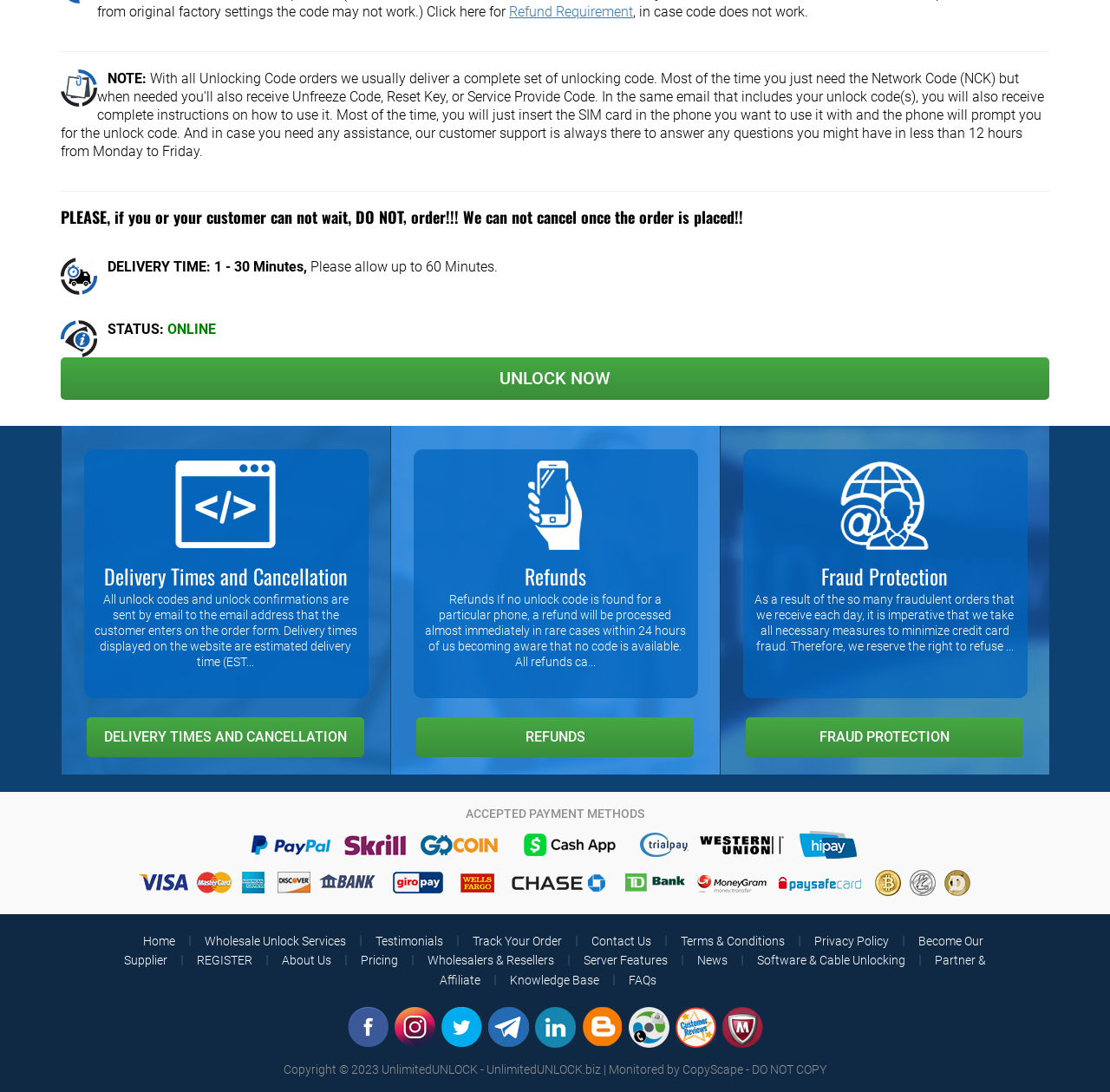Identify the bounding box coordinates of the region that needs to be clicked to carry out this instruction: "click on Midibridge". Provide these coordinates as four float numbers ranging from 0 to 1, i.e., [left, top, right, bottom].

None